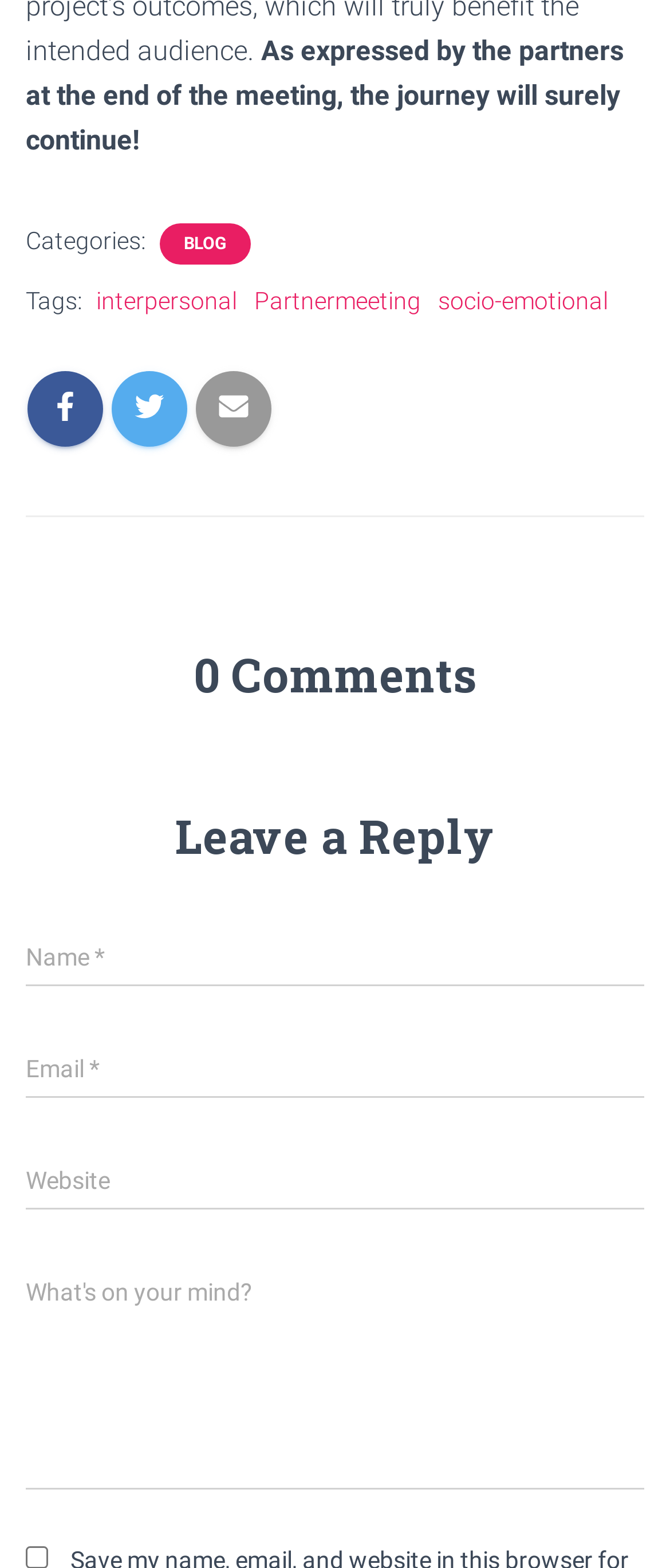Locate the bounding box coordinates of the element to click to perform the following action: 'Leave a reply'. The coordinates should be given as four float values between 0 and 1, in the form of [left, top, right, bottom].

[0.038, 0.509, 0.962, 0.557]